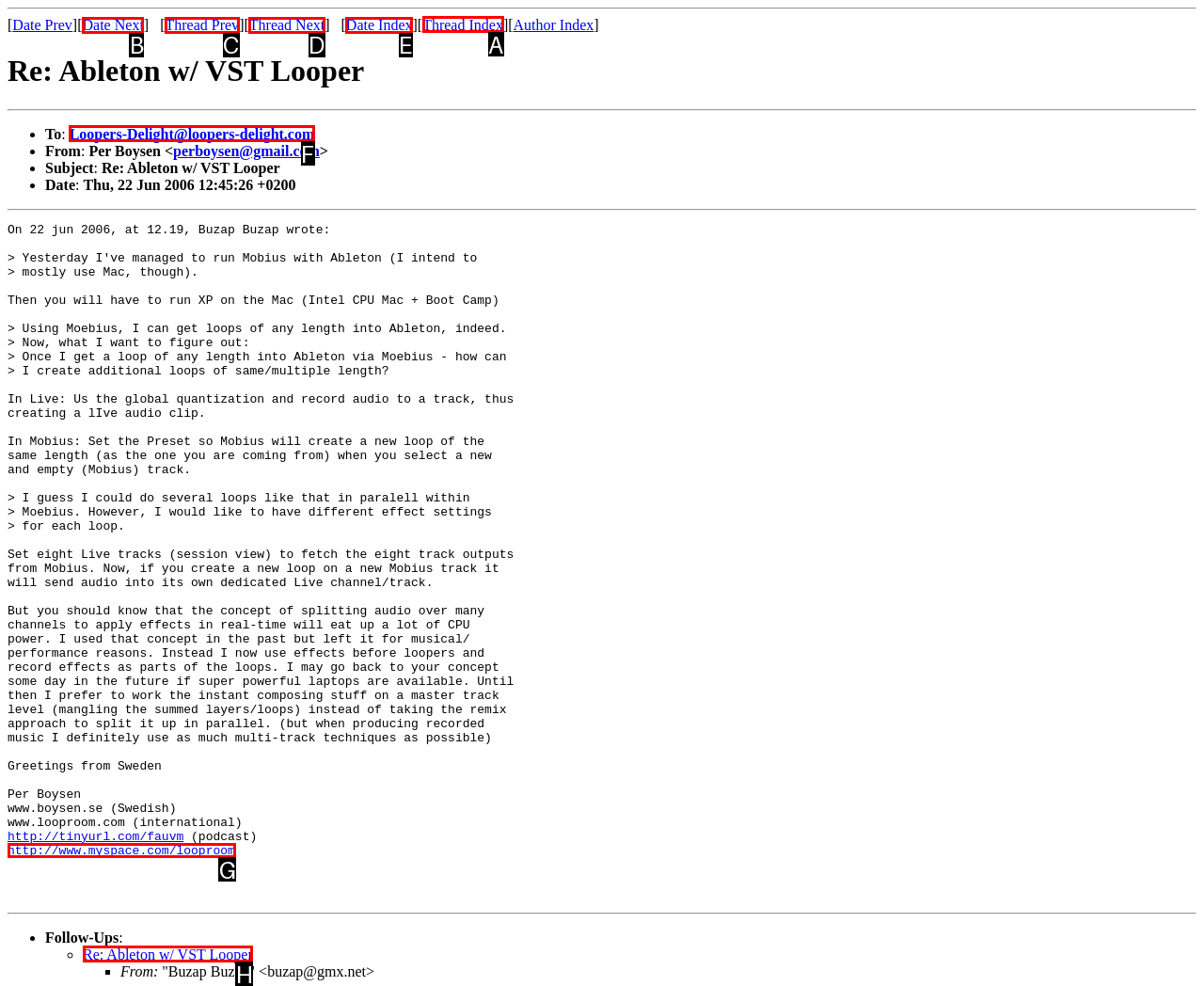Tell me which letter I should select to achieve the following goal: Click the 'Norsk' button
Answer with the corresponding letter from the provided options directly.

None